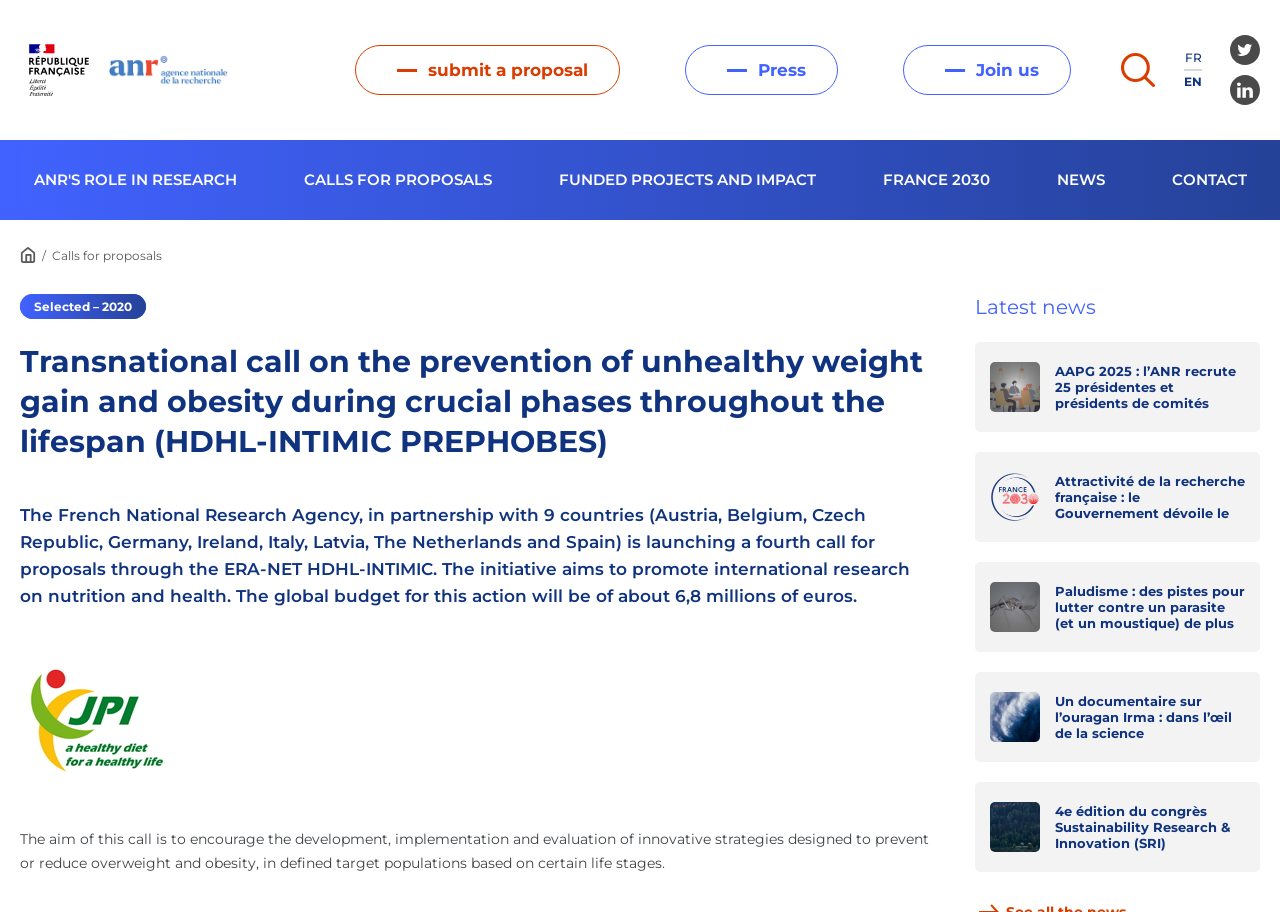Please determine the bounding box coordinates for the UI element described here. Use the format (top-left x, top-left y, bottom-right x, bottom-right y) with values bounded between 0 and 1: Join us

[0.706, 0.049, 0.837, 0.104]